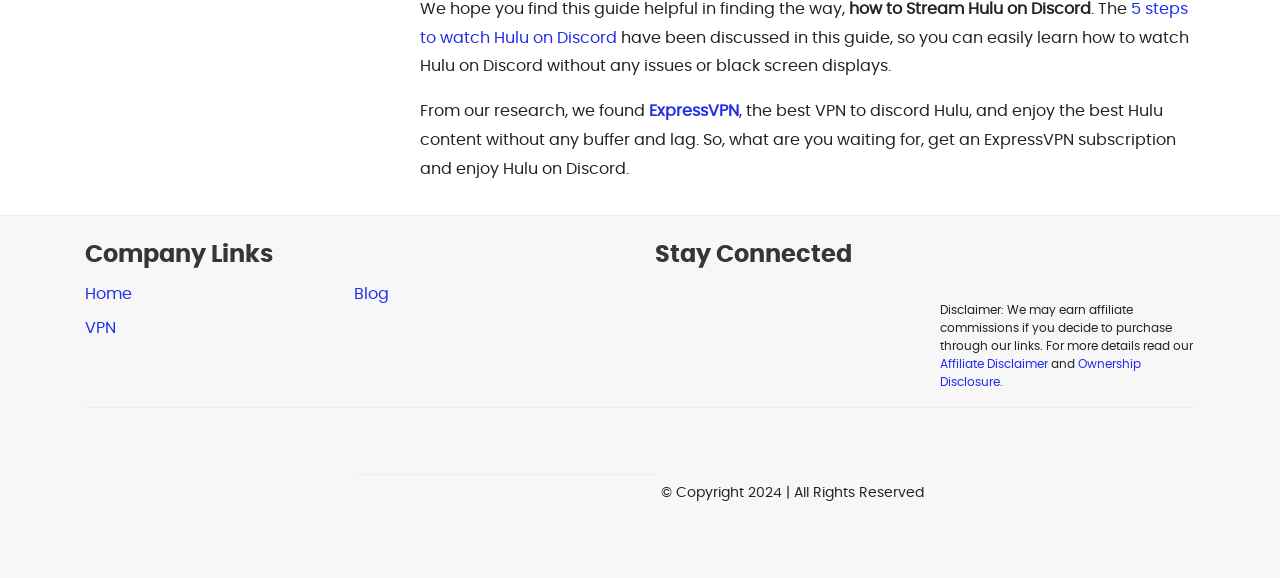Determine the bounding box coordinates of the clickable element to complete this instruction: "Click on '5 steps to watch Hulu on Discord'". Provide the coordinates in the format of four float numbers between 0 and 1, [left, top, right, bottom].

[0.328, 0.001, 0.928, 0.079]